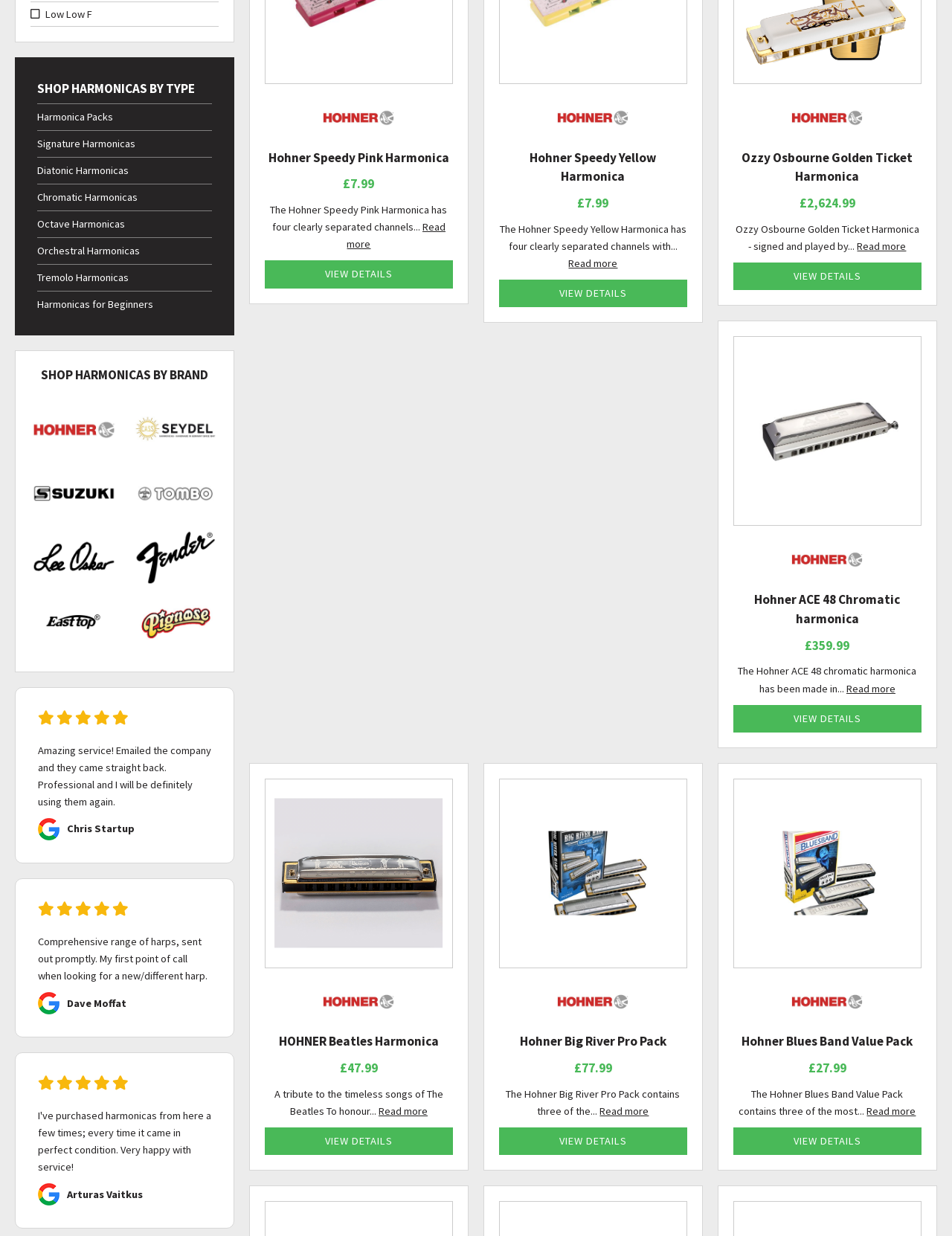Find the bounding box coordinates for the element that must be clicked to complete the instruction: "Click the SEND button". The coordinates should be four float numbers between 0 and 1, indicated as [left, top, right, bottom].

None